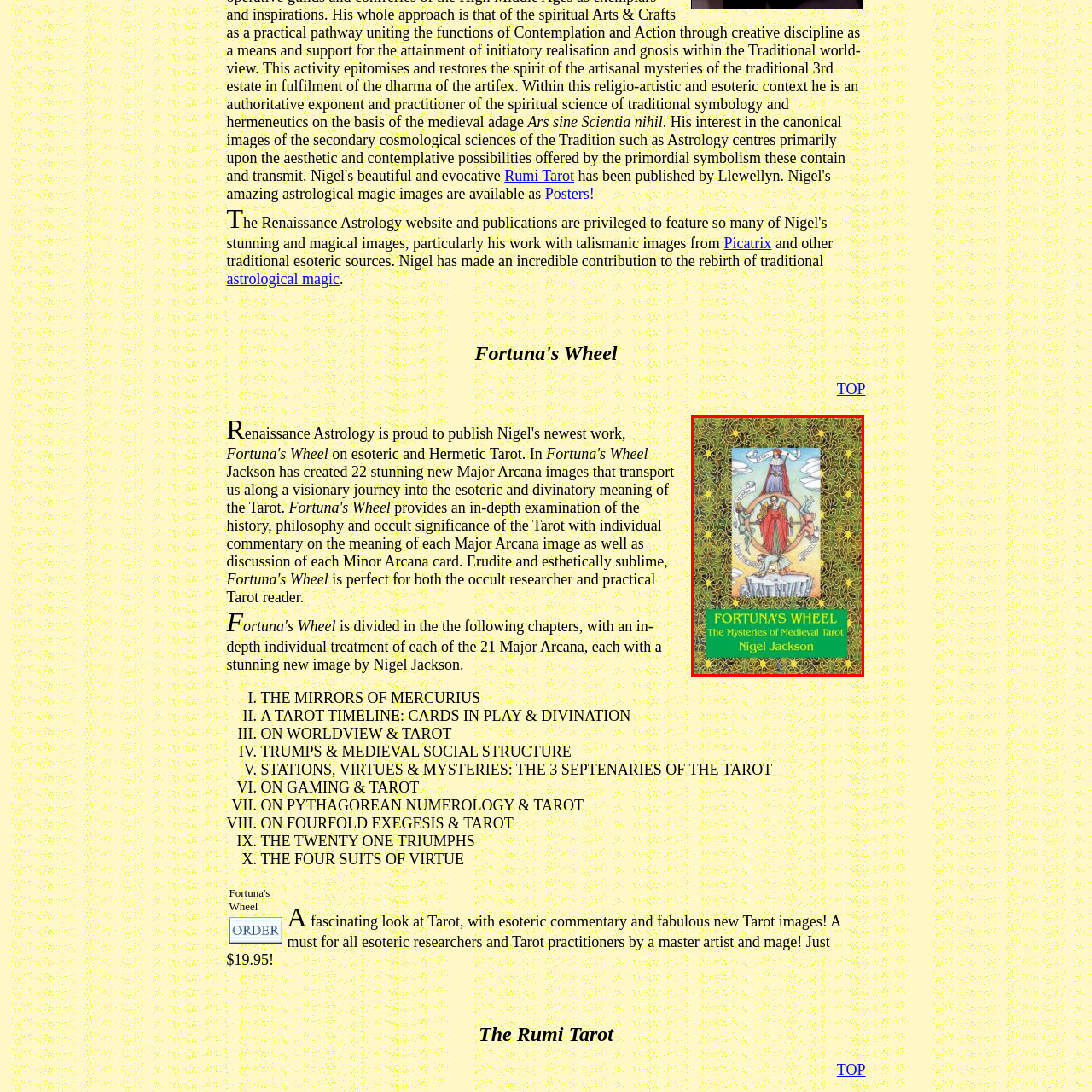What is Fortuna adorned in?
Review the image encased within the red bounding box and supply a detailed answer according to the visual information available.

According to the caption, Fortuna, the goddess of fortune, is central to the artwork and is adorned in red robes, surrounded by symbolic elements that evoke the mystique of tarot divination.